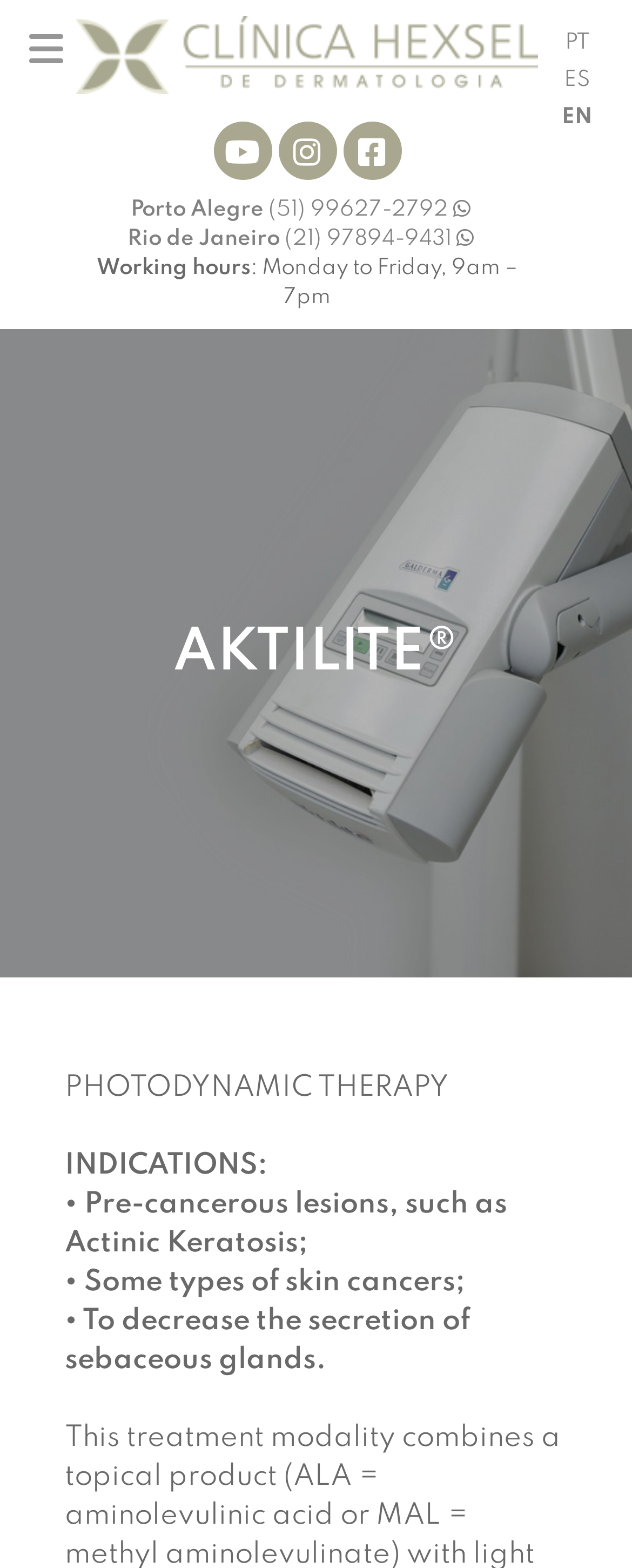Determine the bounding box coordinates for the area that should be clicked to carry out the following instruction: "Click Submit".

None